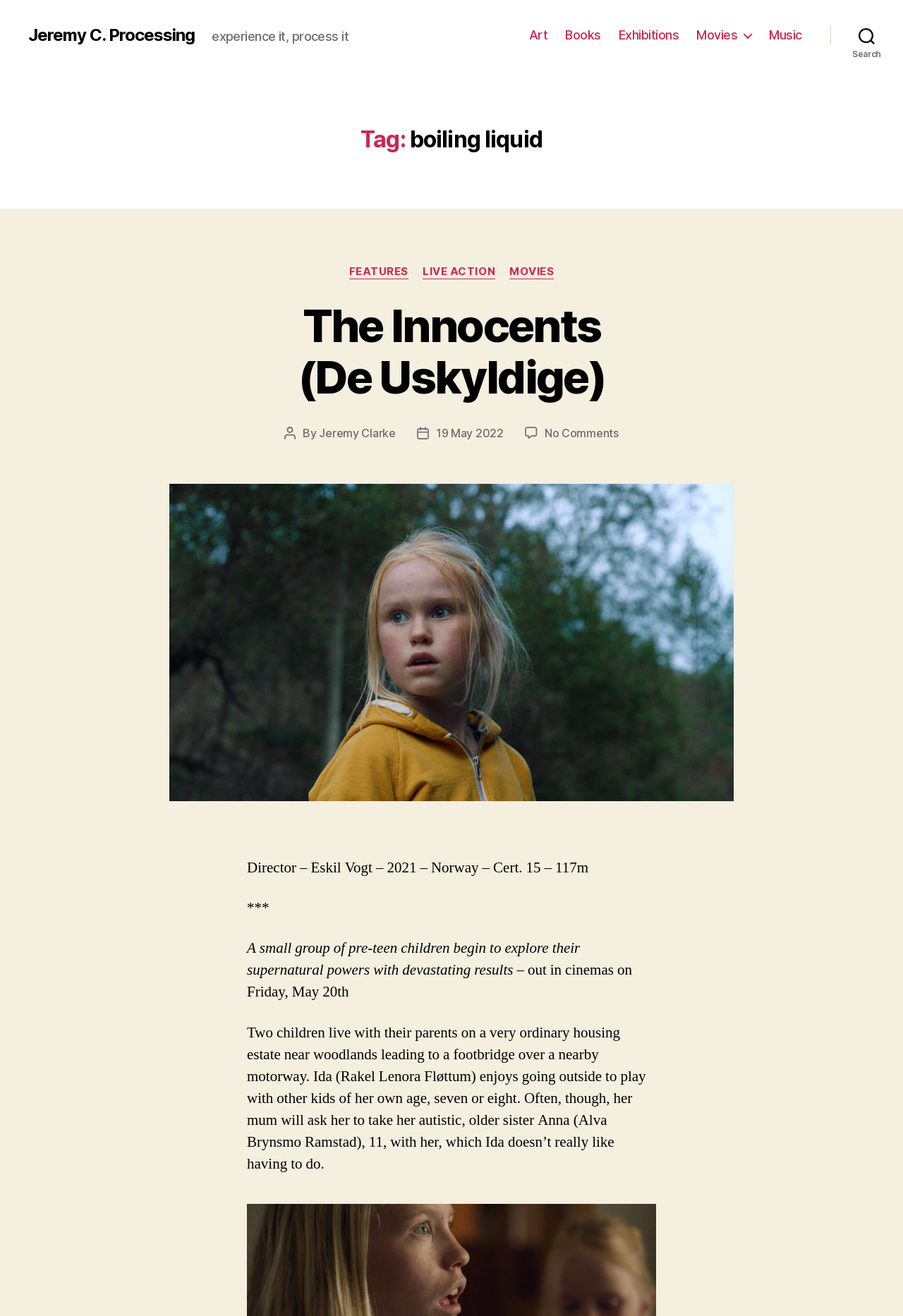Can you find the bounding box coordinates of the area I should click to execute the following instruction: "search for something"?

[0.92, 0.015, 1.0, 0.039]